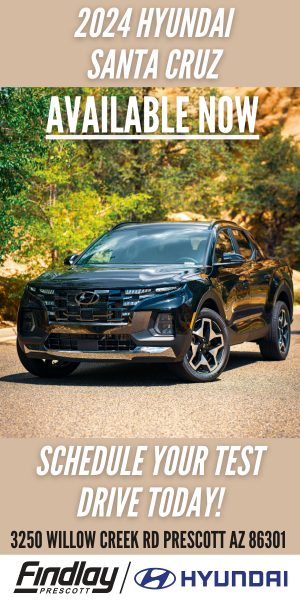Give a one-word or short phrase answer to the question: 
What is the address of the dealership?

3250 WILLOW CREEK RD, PRESCOTT, AZ 86301